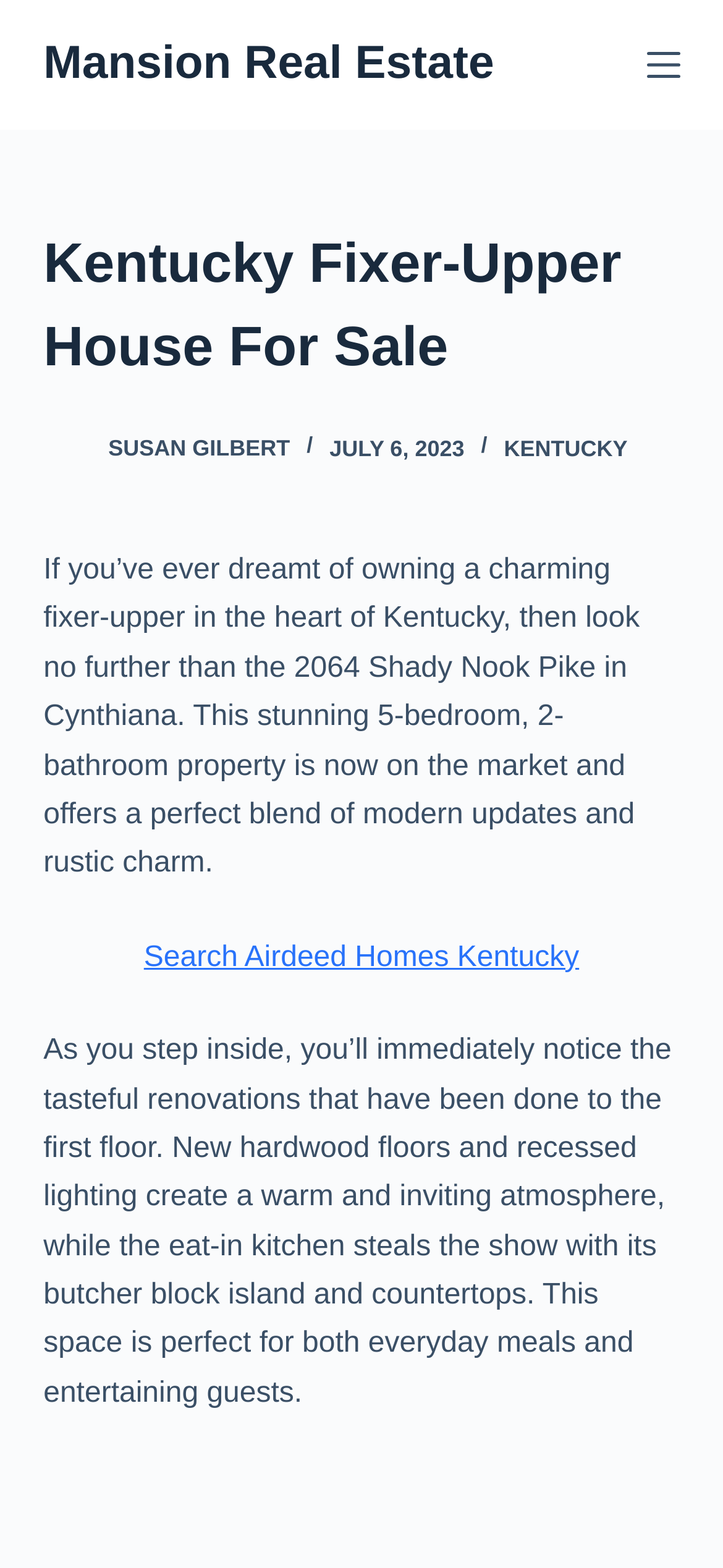Predict the bounding box of the UI element based on the description: "parent_node: SUSAN GILBERT". The coordinates should be four float numbers between 0 and 1, formatted as [left, top, right, bottom].

[0.06, 0.271, 0.124, 0.3]